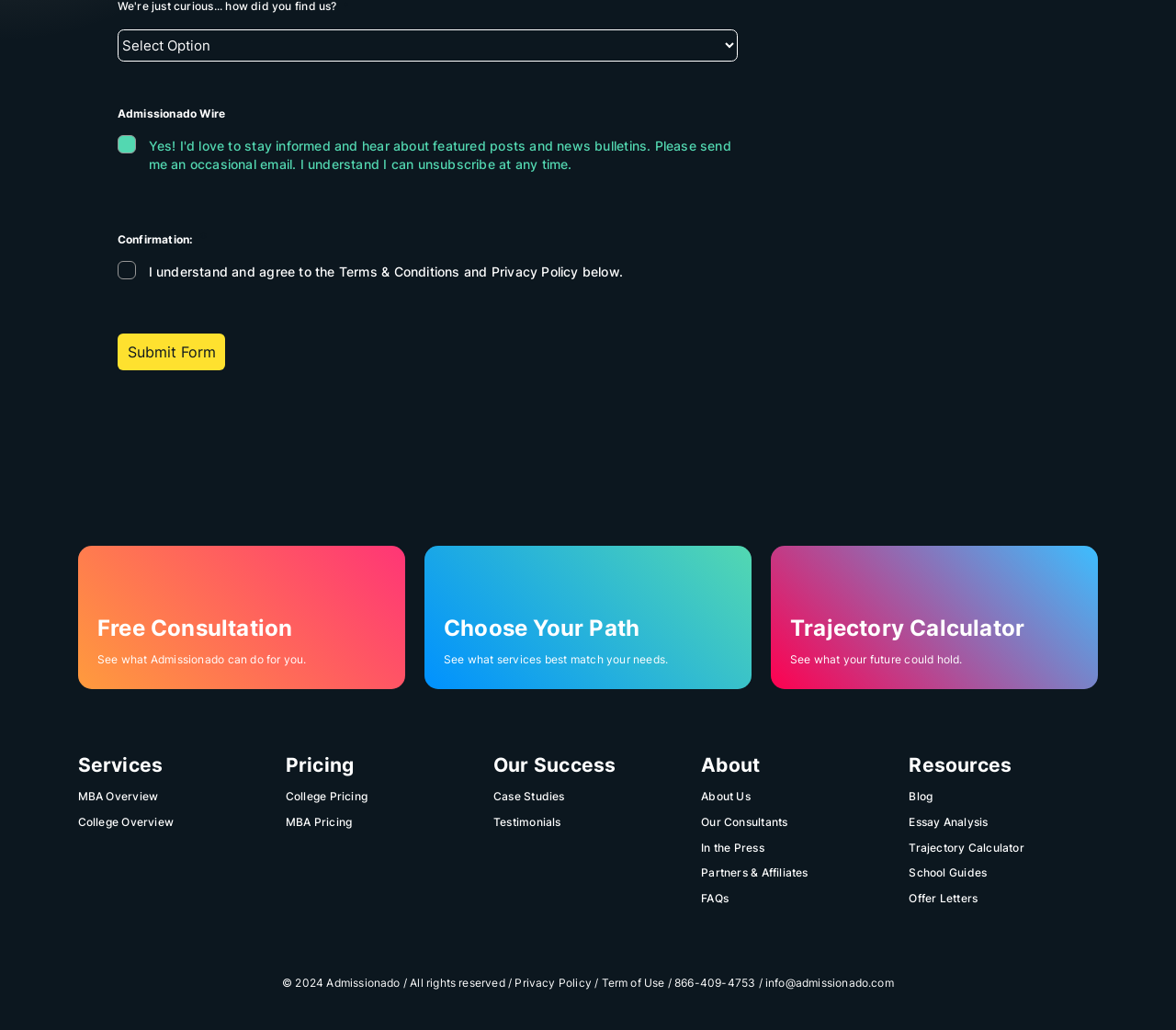Given the element description "About Us" in the screenshot, predict the bounding box coordinates of that UI element.

[0.596, 0.762, 0.757, 0.786]